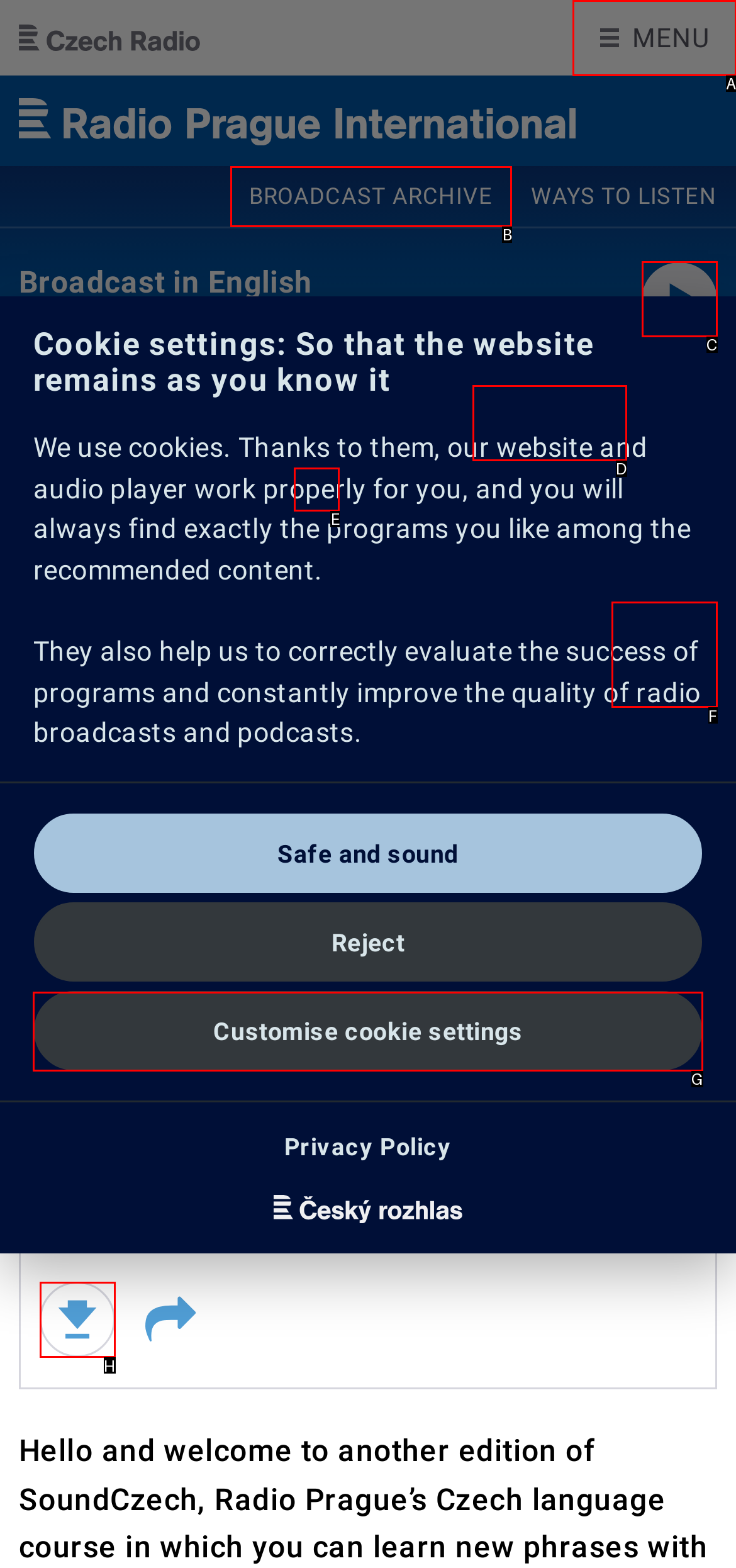With the description: Download, find the option that corresponds most closely and answer with its letter directly.

H